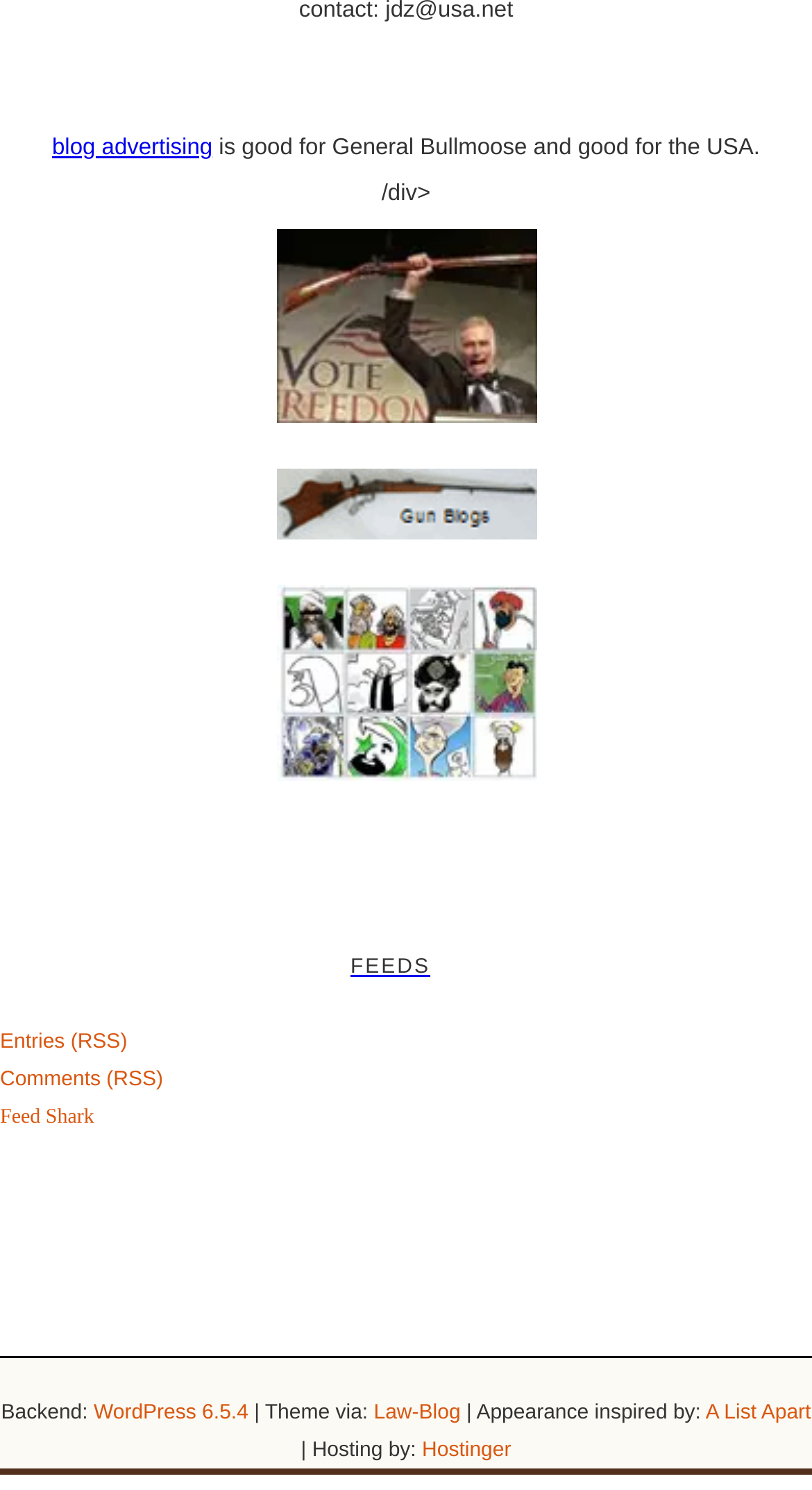Please locate the bounding box coordinates of the region I need to click to follow this instruction: "go to Law-Blog theme".

[0.46, 0.94, 0.567, 0.956]